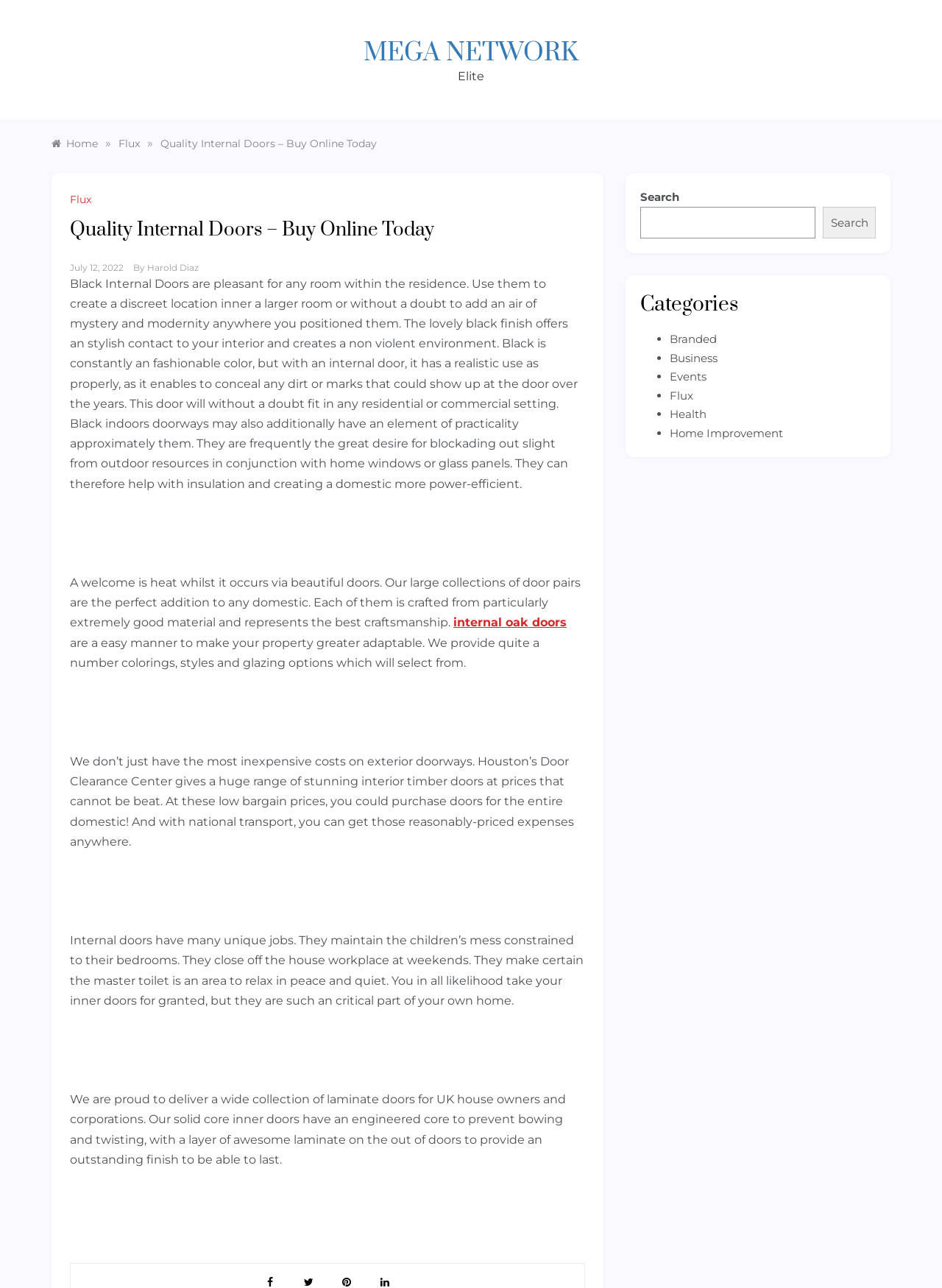Please determine the bounding box coordinates of the element's region to click for the following instruction: "Go to Home page".

[0.055, 0.106, 0.104, 0.117]